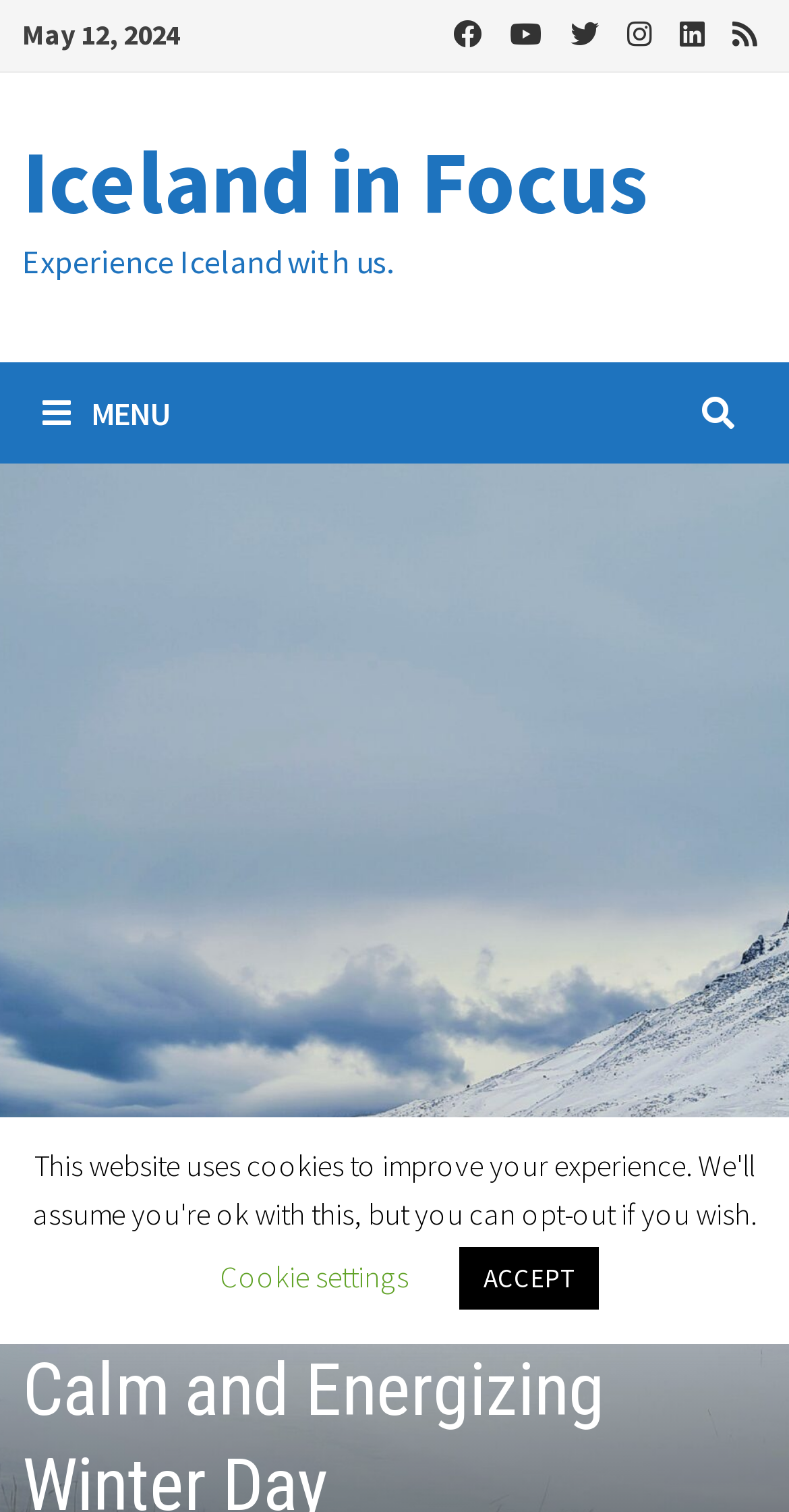Specify the bounding box coordinates of the region I need to click to perform the following instruction: "Check TODAY's content". The coordinates must be four float numbers in the range of 0 to 1, i.e., [left, top, right, bottom].

[0.029, 0.85, 0.141, 0.874]